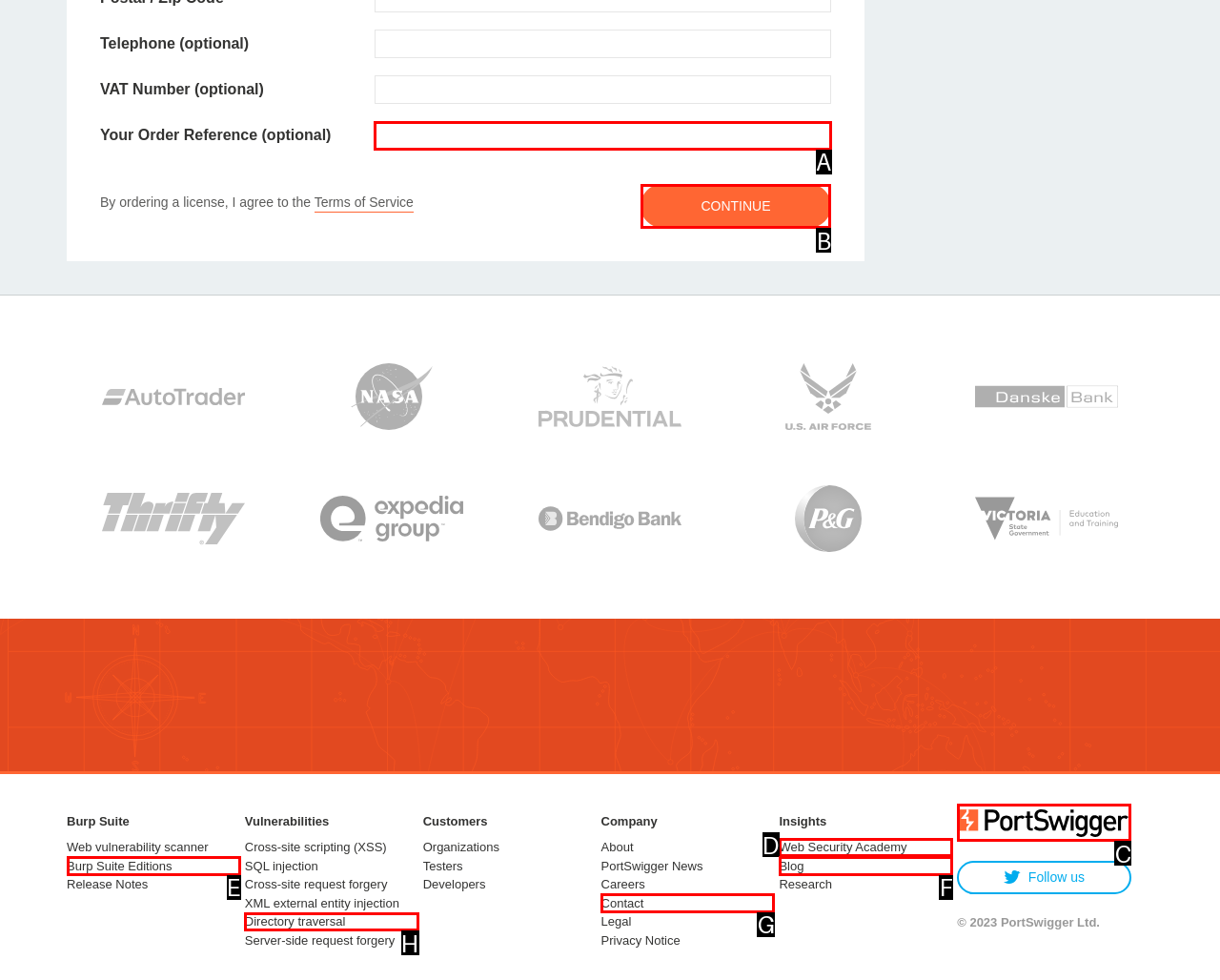Indicate which lettered UI element to click to fulfill the following task: Click CONTINUE
Provide the letter of the correct option.

B